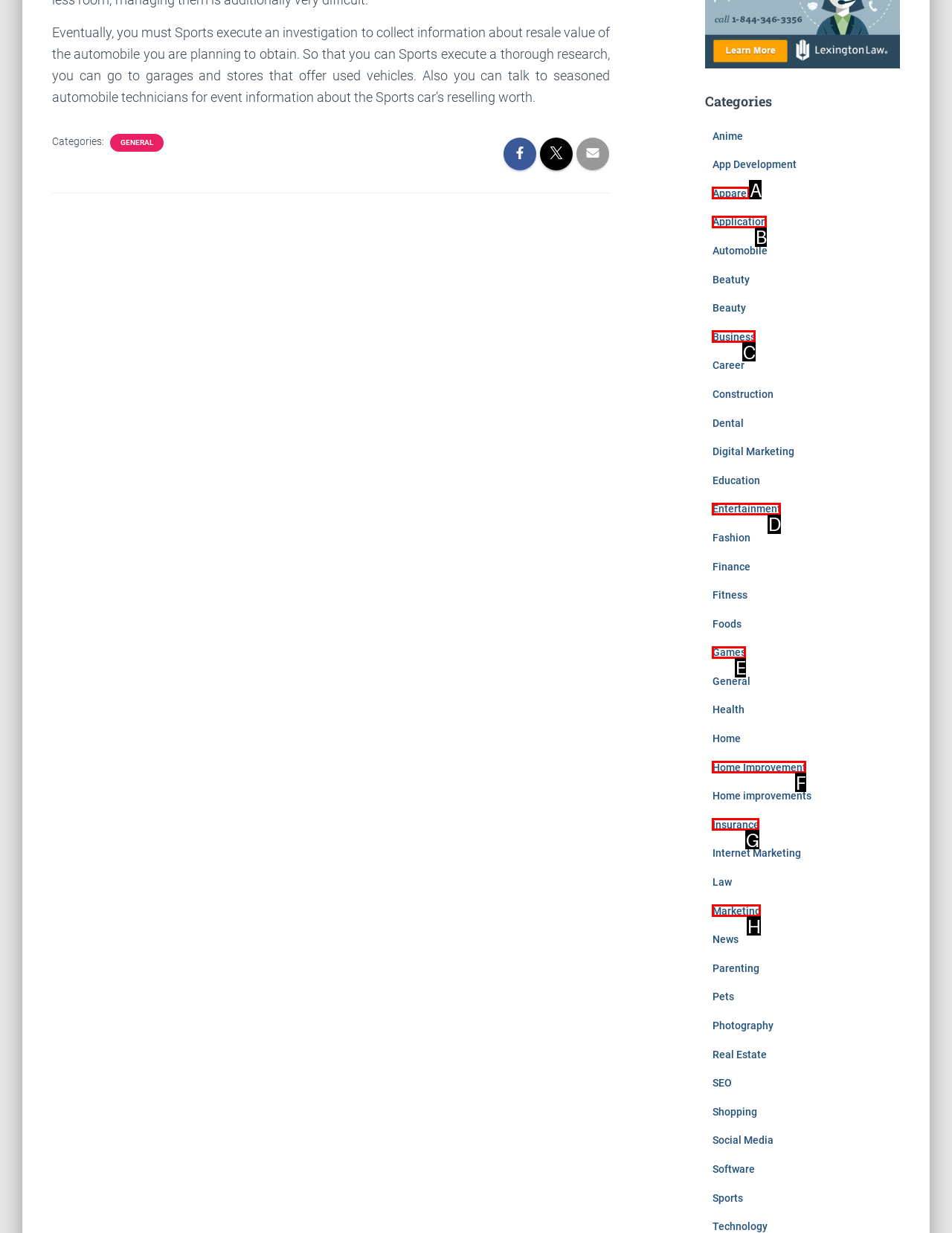Select the option that matches this description: Home Improvement
Answer by giving the letter of the chosen option.

F